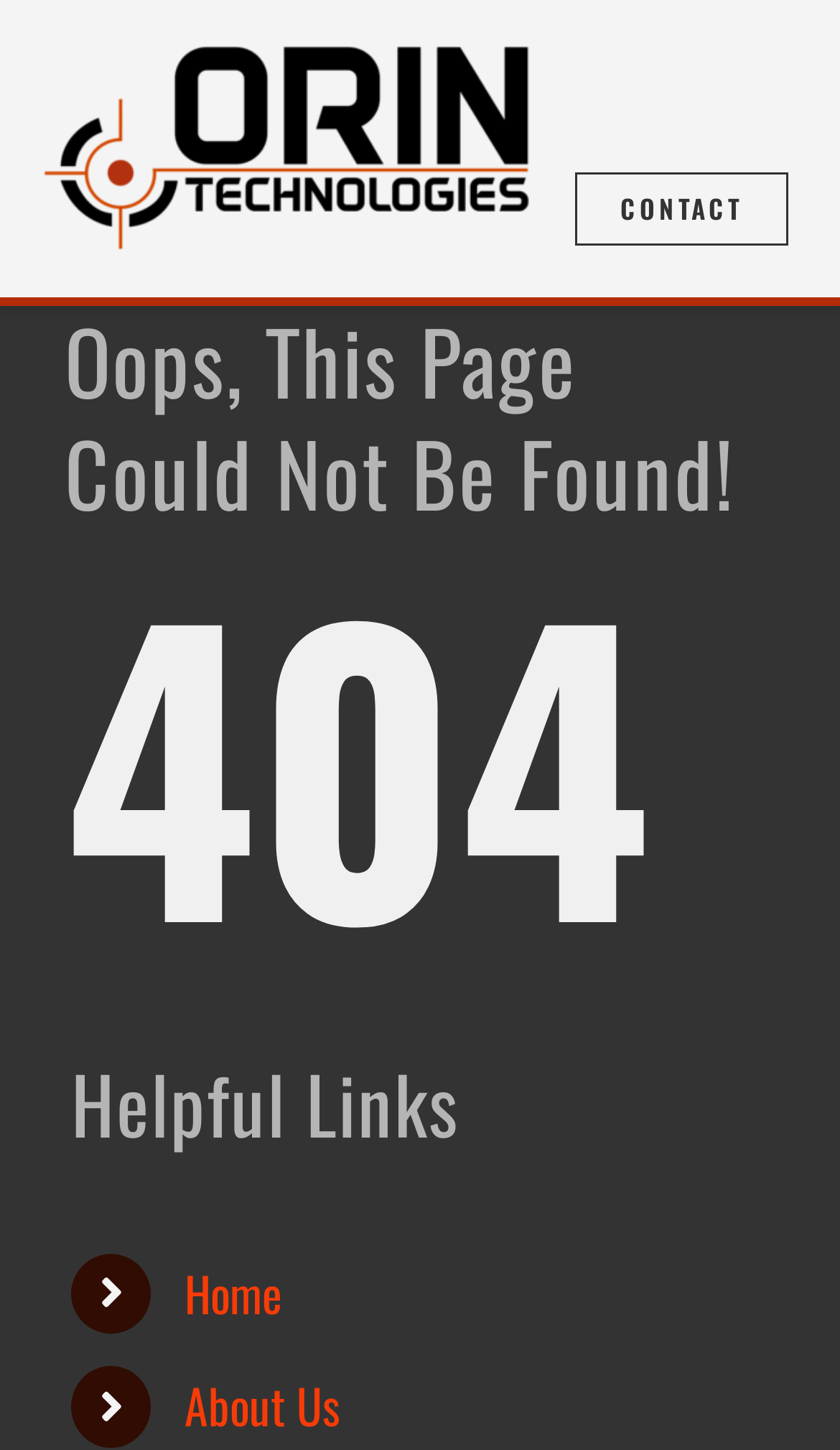Identify the bounding box coordinates of the section to be clicked to complete the task described by the following instruction: "Go to LinkedIn". The coordinates should be four float numbers between 0 and 1, formatted as [left, top, right, bottom].

[0.0, 0.573, 1.0, 0.655]